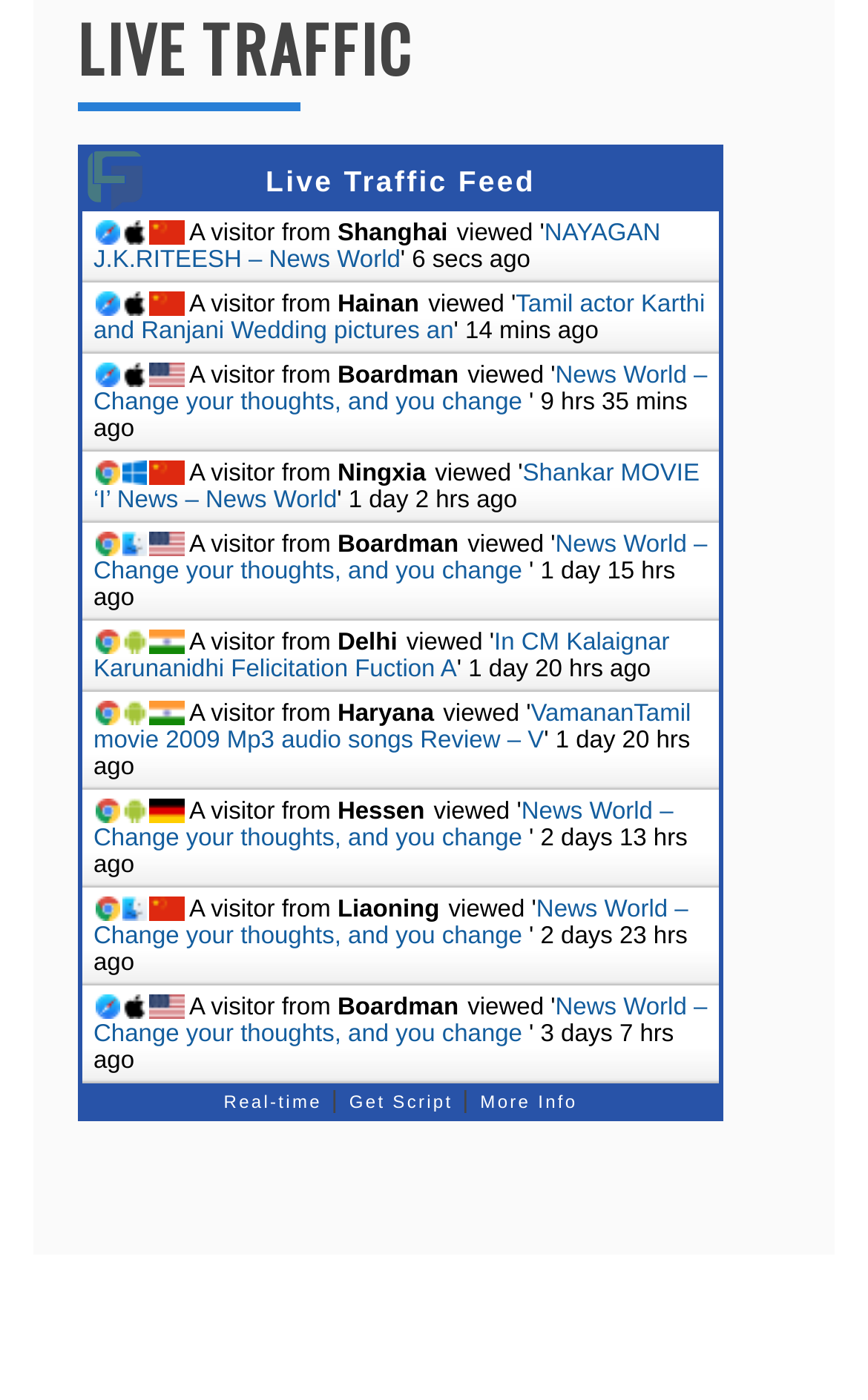What is the operating system used by the fifth visitor?
Provide a detailed and extensive answer to the question.

The fifth visitor's operating system can be determined by looking at the generic element with the text 'Chrome' and the subsequent generic element with the text 'Mac'. This indicates that the fifth visitor is using a Mac operating system.